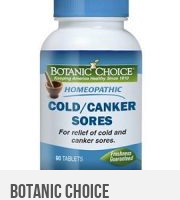What is the focus of Botanic Choice since 1910?
Please use the image to deliver a detailed and complete answer.

The caption highlights Botanic Choice's focus on health and wellness since 1910, implying a long-standing commitment to providing natural solutions for oral discomfort and other health-related issues.